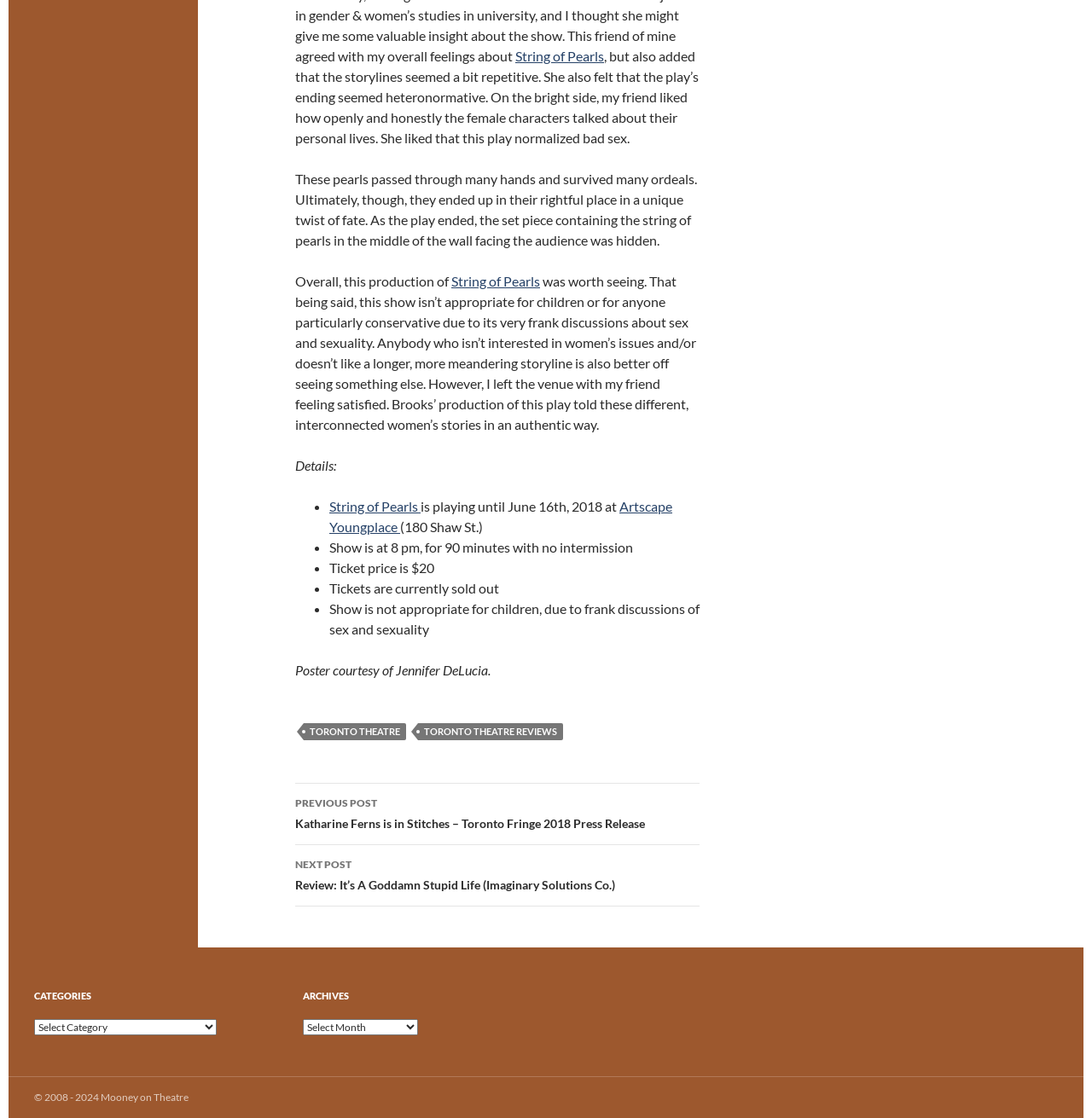Examine the image and give a thorough answer to the following question:
What is the title of the play being reviewed?

The title of the play being reviewed can be determined by looking at the text content of the links with IDs 314 and 318, which both contain the text 'String of Pearls'. This suggests that the play being reviewed is titled 'String of Pearls'.